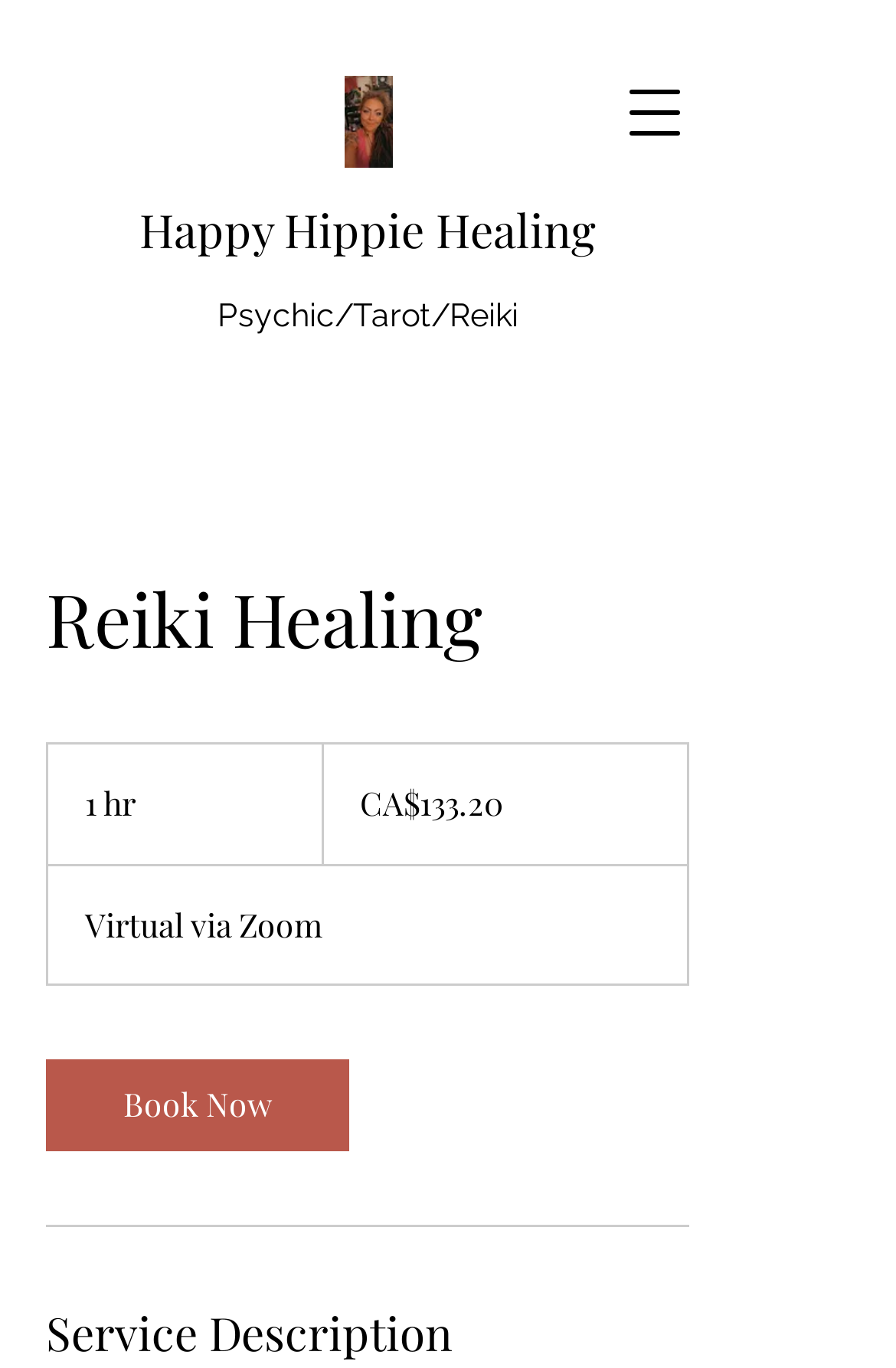Offer a meticulous description of the webpage's structure and content.

The webpage is about Reiki Healing services offered by Happy Hippie Healing. At the top right corner, there is a button to open a navigation menu. Below it, there is an image with a link, but the image and link are not described. To the left of the image, the website's name "Happy Hippie Healing" is displayed as a link.

The main content of the webpage is divided into sections. The first section has a heading "Reiki Healing" and describes the service. Below the heading, there are three lines of text: "Psychic/Tarot/Reiki", "1 h", and "133.20 Canadian dollars", which suggest that the service is a one-hour Reiki healing session costing 133.20 Canadian dollars. 

To the right of the service description, there is a note "Virtual via Zoom", indicating that the service will be conducted online via Zoom. Below this note, there is a "Book Now" button. A horizontal separator line is placed below the button, separating the service description from the next section.

The next section has a heading "Service Description", but the actual description is not provided in the accessibility tree.